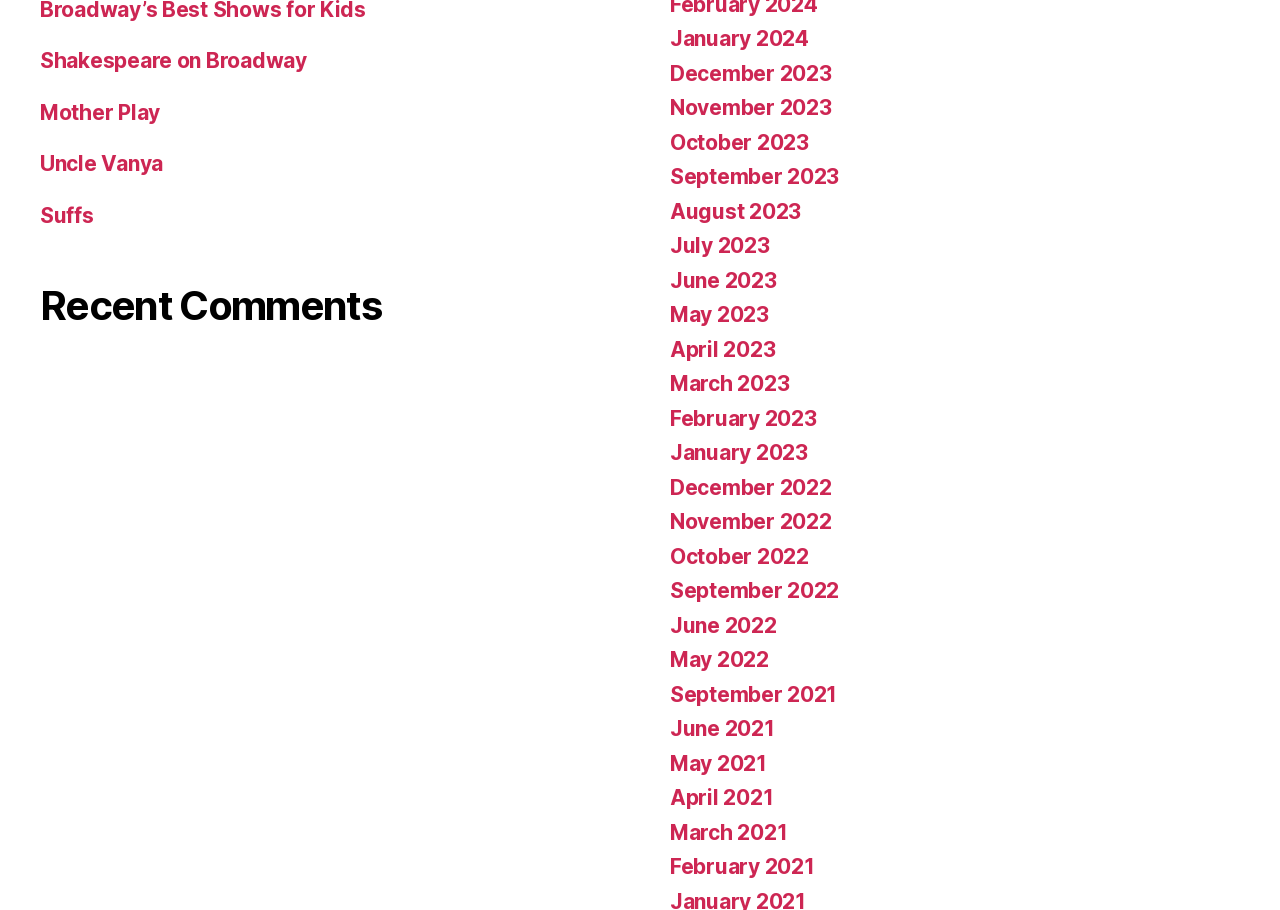How many plays are listed at the top?
Answer the question with a single word or phrase derived from the image.

3